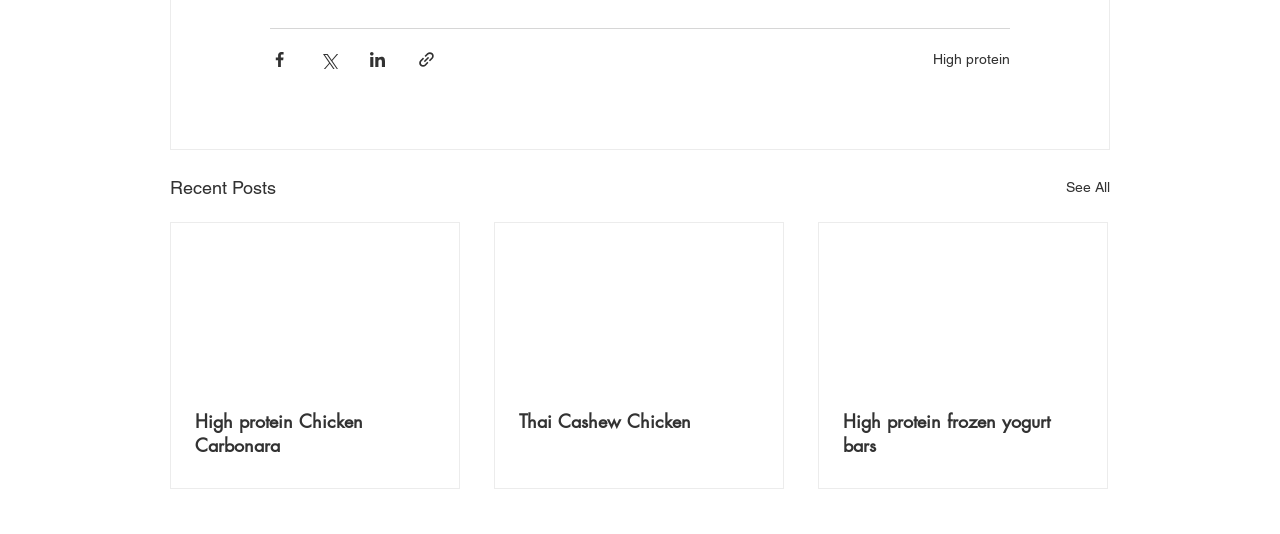Please identify the bounding box coordinates of the area that needs to be clicked to follow this instruction: "Share via Facebook".

[0.211, 0.093, 0.226, 0.128]